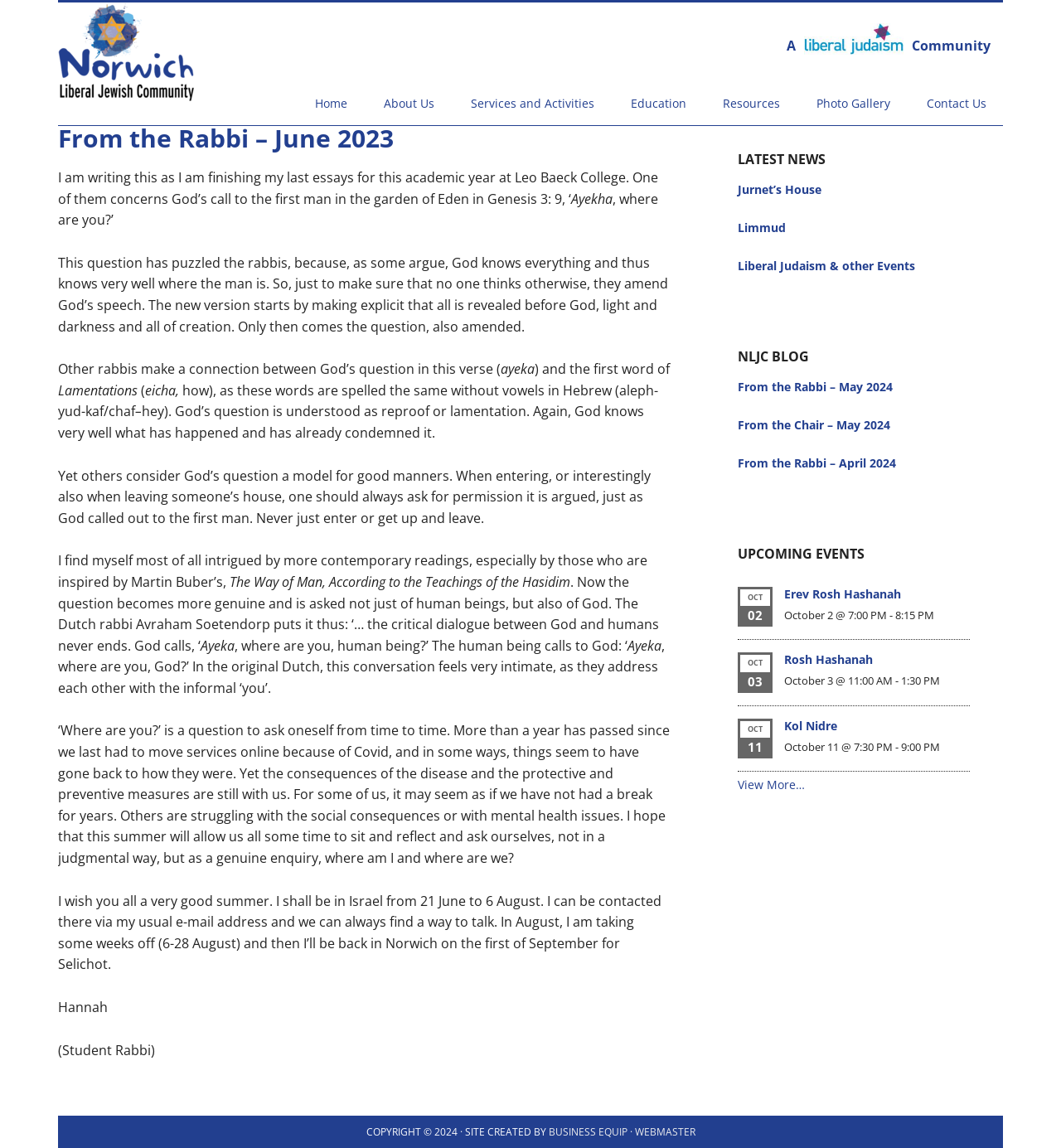Show the bounding box coordinates for the element that needs to be clicked to execute the following instruction: "View the 'LATEST NEWS'". Provide the coordinates in the form of four float numbers between 0 and 1, i.e., [left, top, right, bottom].

[0.695, 0.131, 0.914, 0.146]